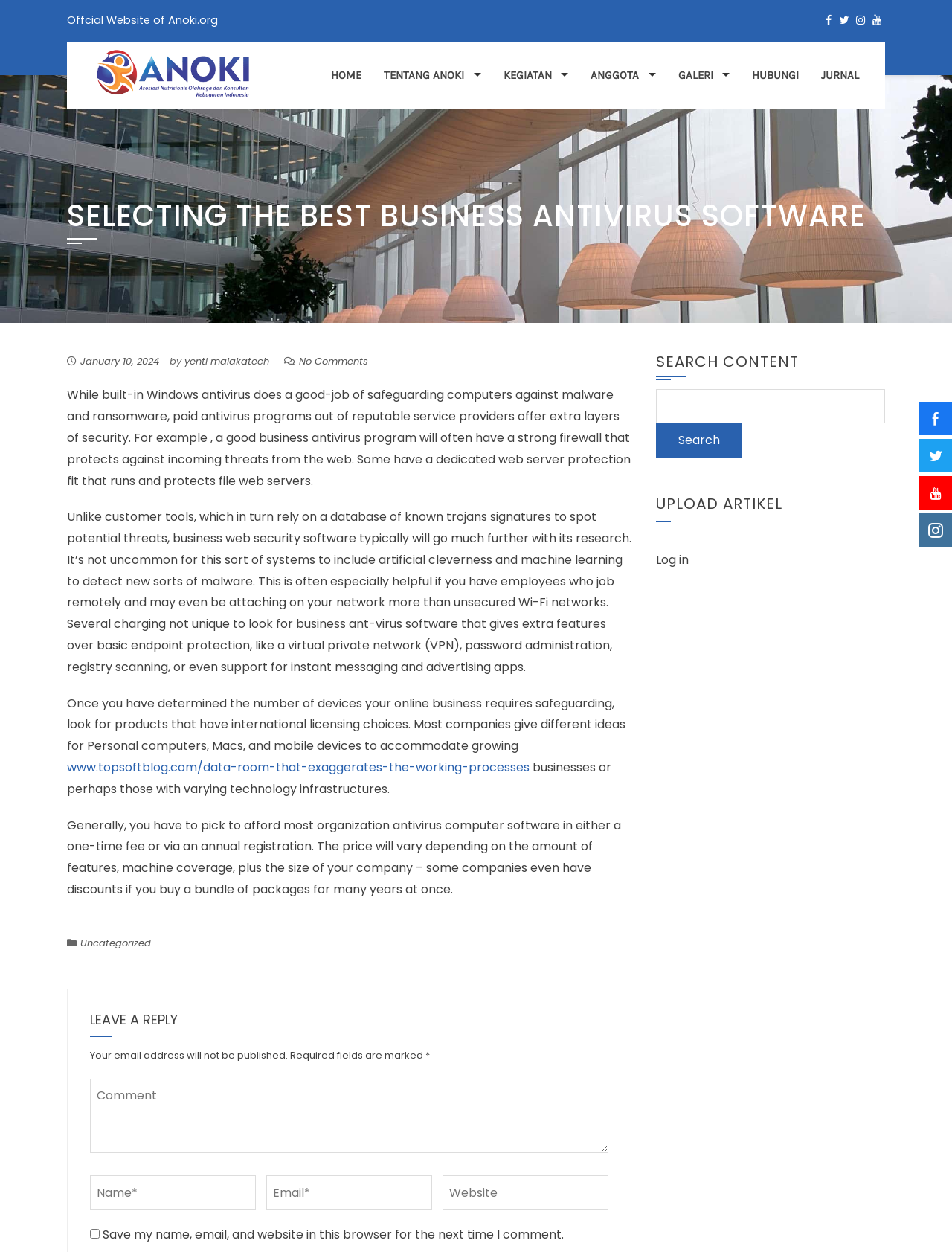Based on the visual content of the image, answer the question thoroughly: How do business antivirus software typically detect potential threats?

Unlike customer tools, which rely on a database of known trojans signatures to spot potential threats, business web security software typically will go much further with its research, using artificial intelligence and machine learning to detect new sorts of malware.